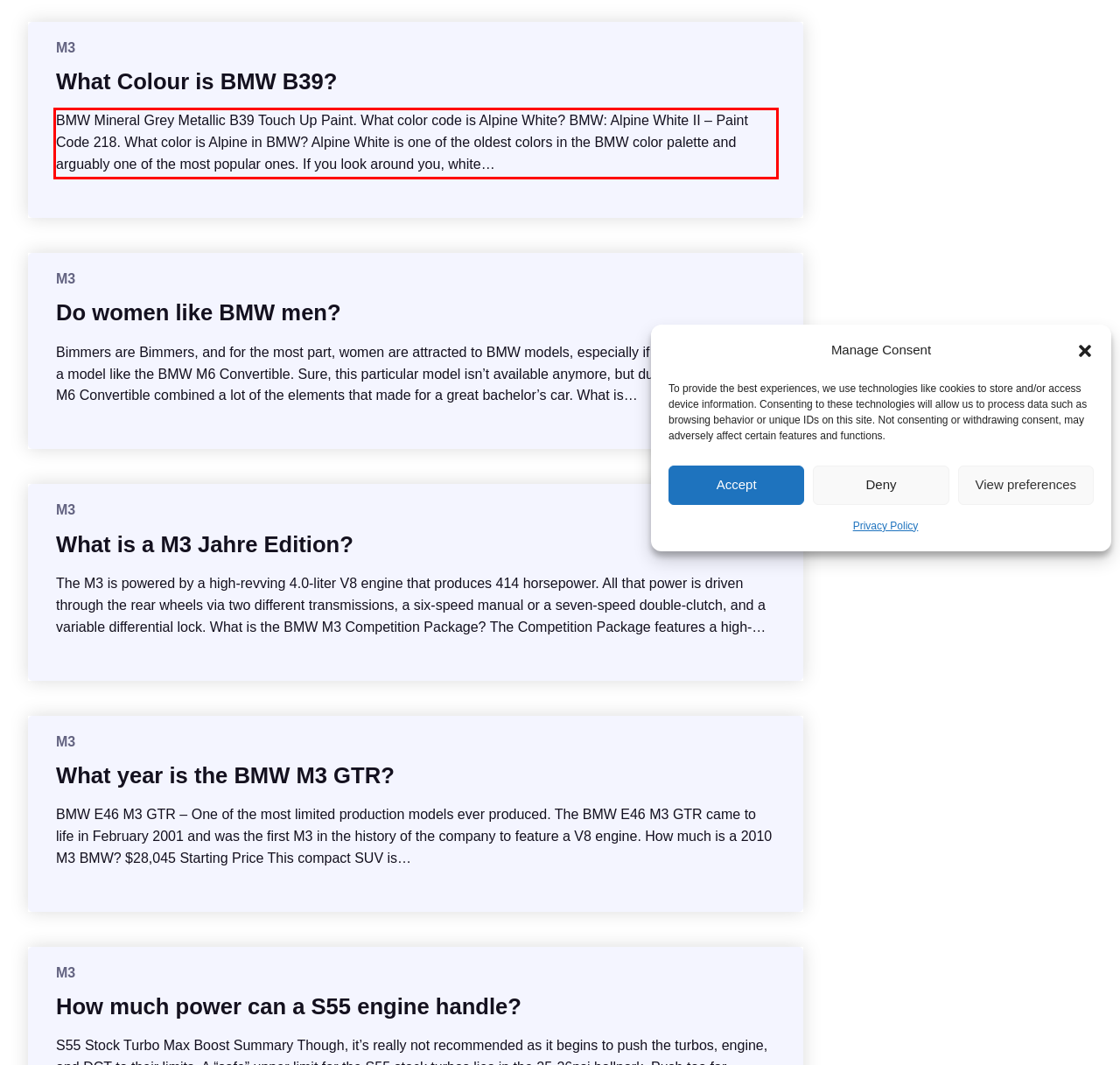Please recognize and transcribe the text located inside the red bounding box in the webpage image.

BMW Mineral Grey Metallic B39 Touch Up Paint. What color code is Alpine White? BMW: Alpine White II – Paint Code 218. What color is Alpine in BMW? Alpine White is one of the oldest colors in the BMW color palette and arguably one of the most popular ones. If you look around you, white…